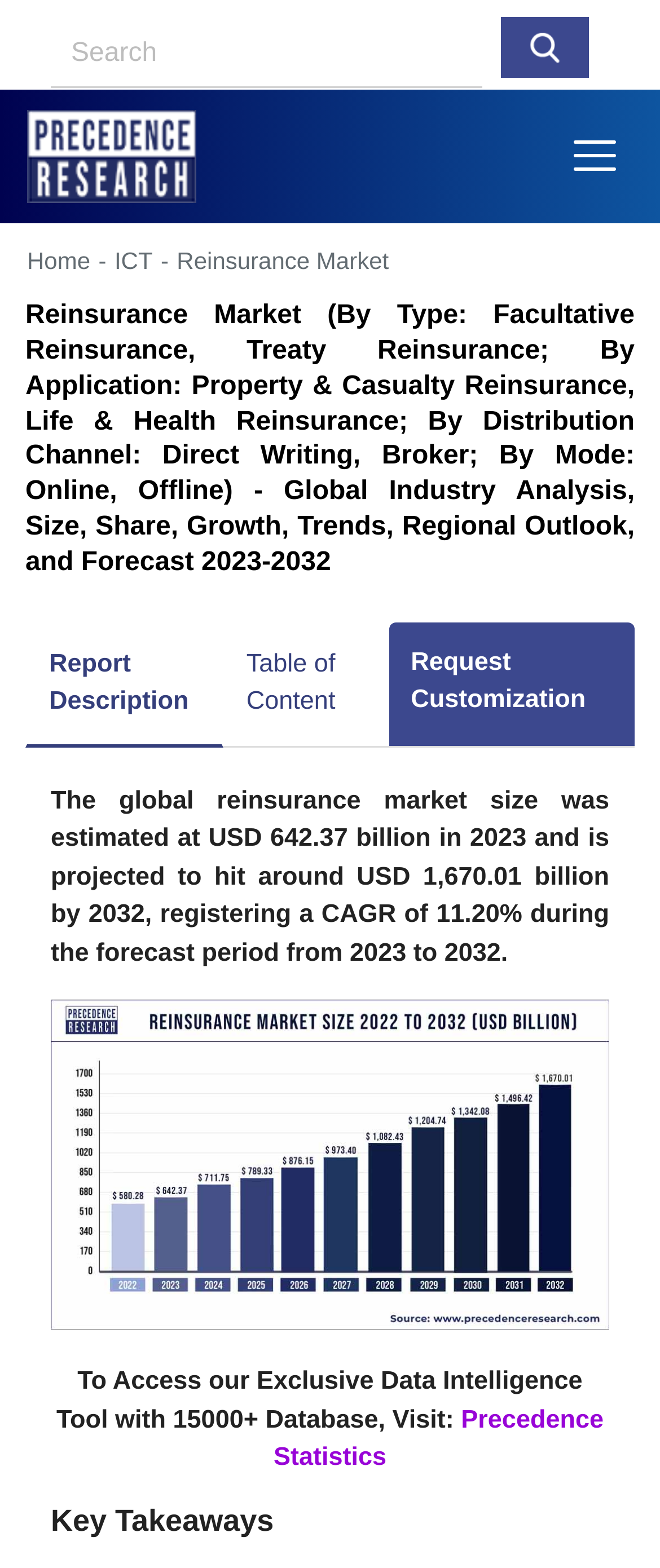What is the purpose of the 'Request Customization' link?
Based on the visual details in the image, please answer the question thoroughly.

The answer can be inferred from the link text 'Request Customization'. The link is likely to allow users to request customized reports or data from the company.